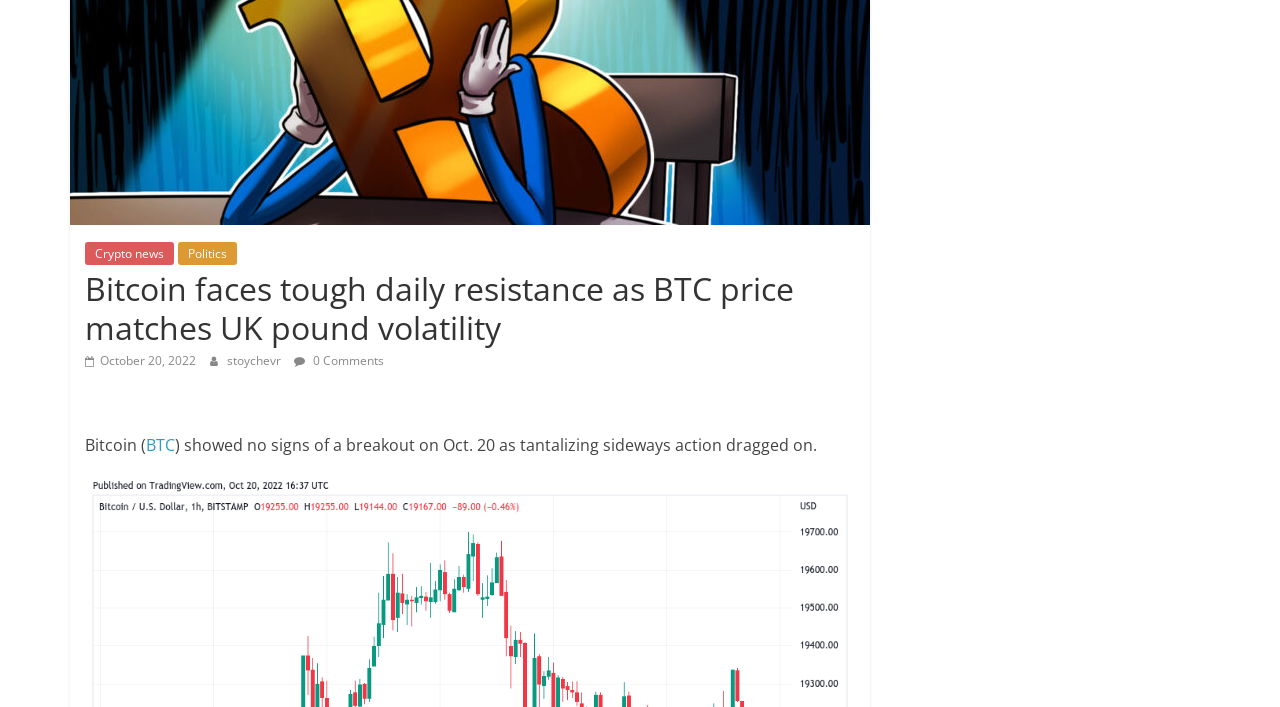Please determine the bounding box coordinates for the UI element described as: "October 20, 2022".

[0.066, 0.498, 0.153, 0.522]